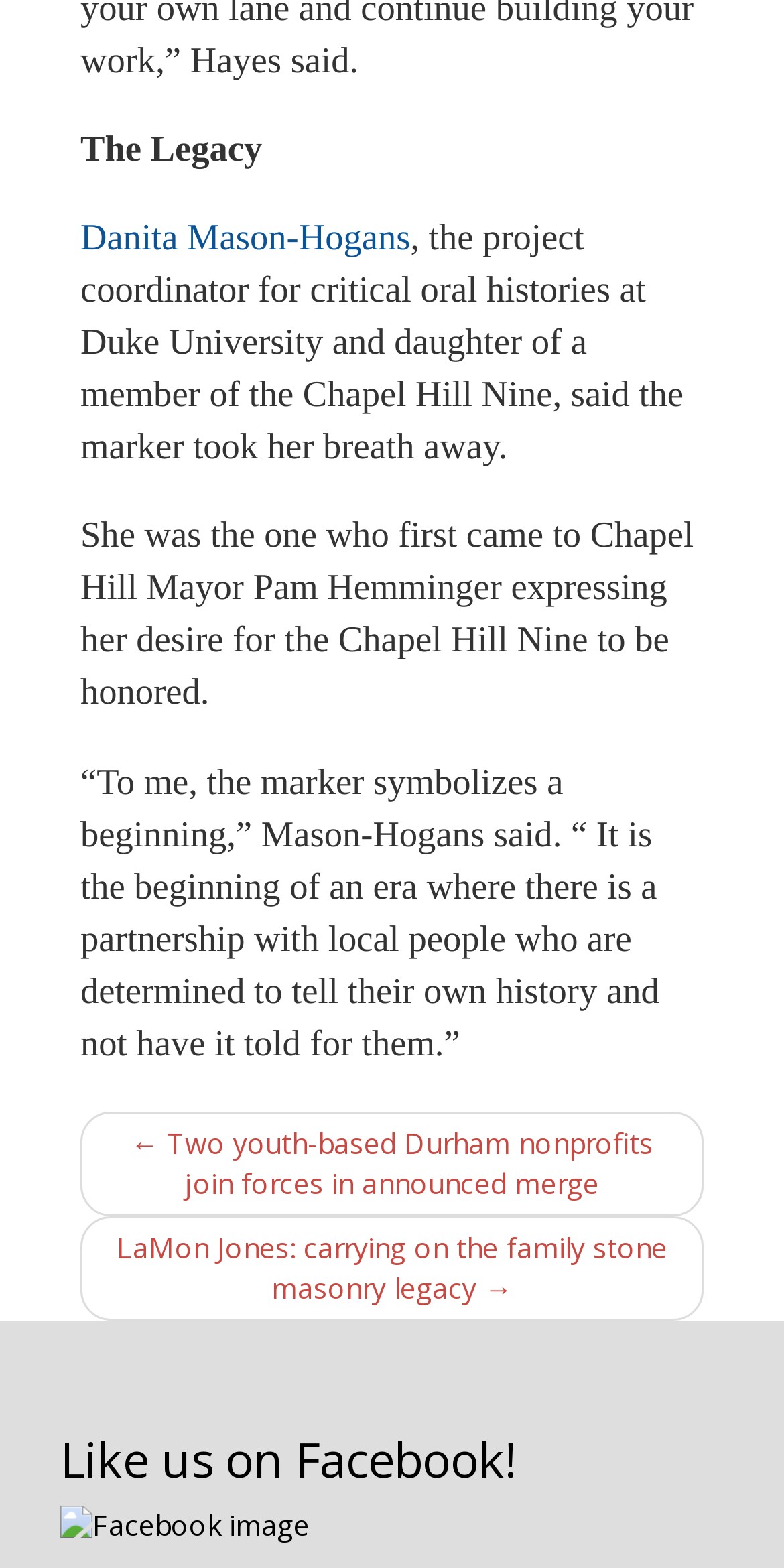Bounding box coordinates are specified in the format (top-left x, top-left y, bottom-right x, bottom-right y). All values are floating point numbers bounded between 0 and 1. Please provide the bounding box coordinate of the region this sentence describes: Like us on Facebook!

[0.077, 0.908, 0.662, 0.951]